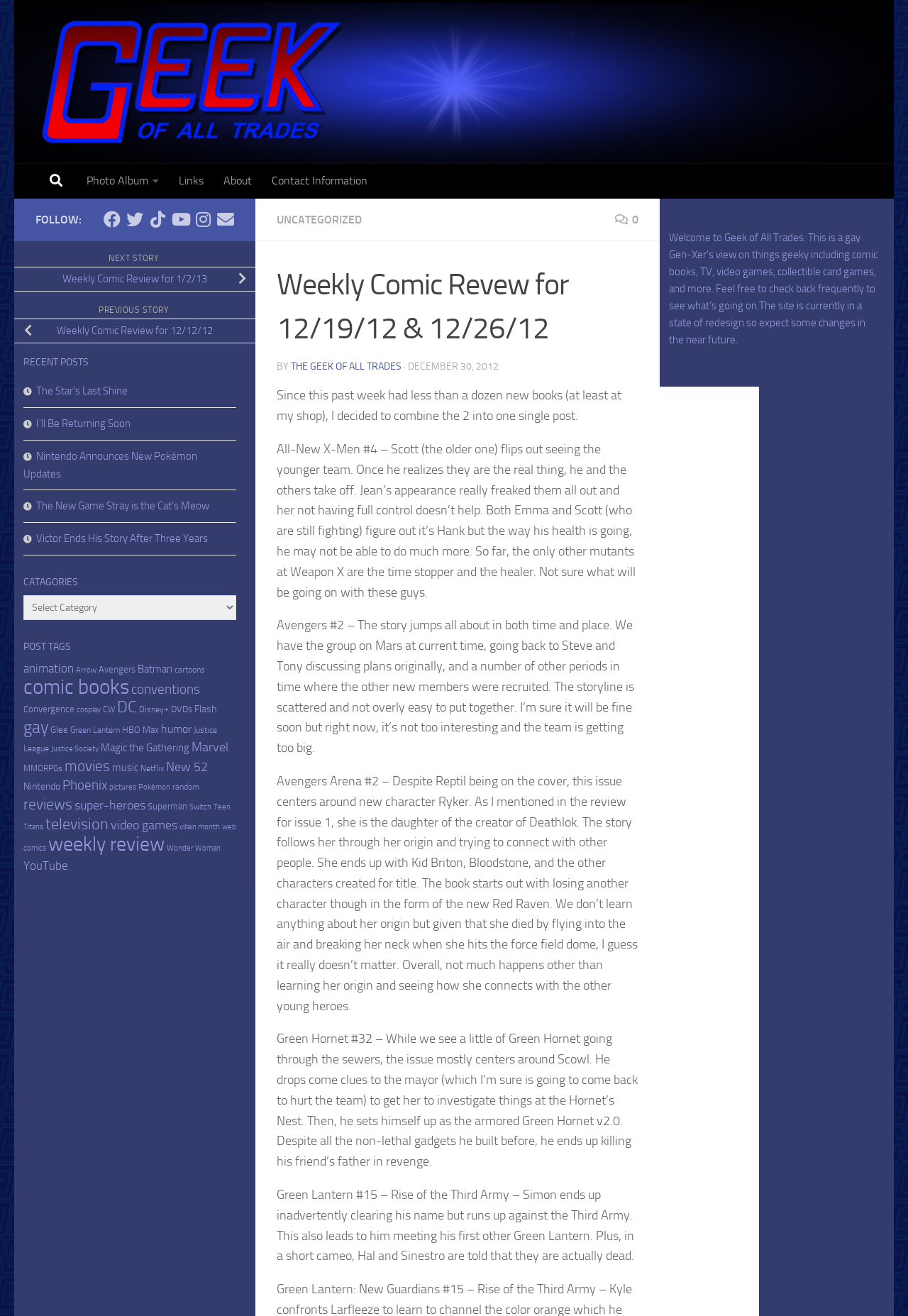Provide the bounding box coordinates of the HTML element this sentence describes: "Skip to content". The bounding box coordinates consist of four float numbers between 0 and 1, i.e., [left, top, right, bottom].

[0.003, 0.002, 0.121, 0.028]